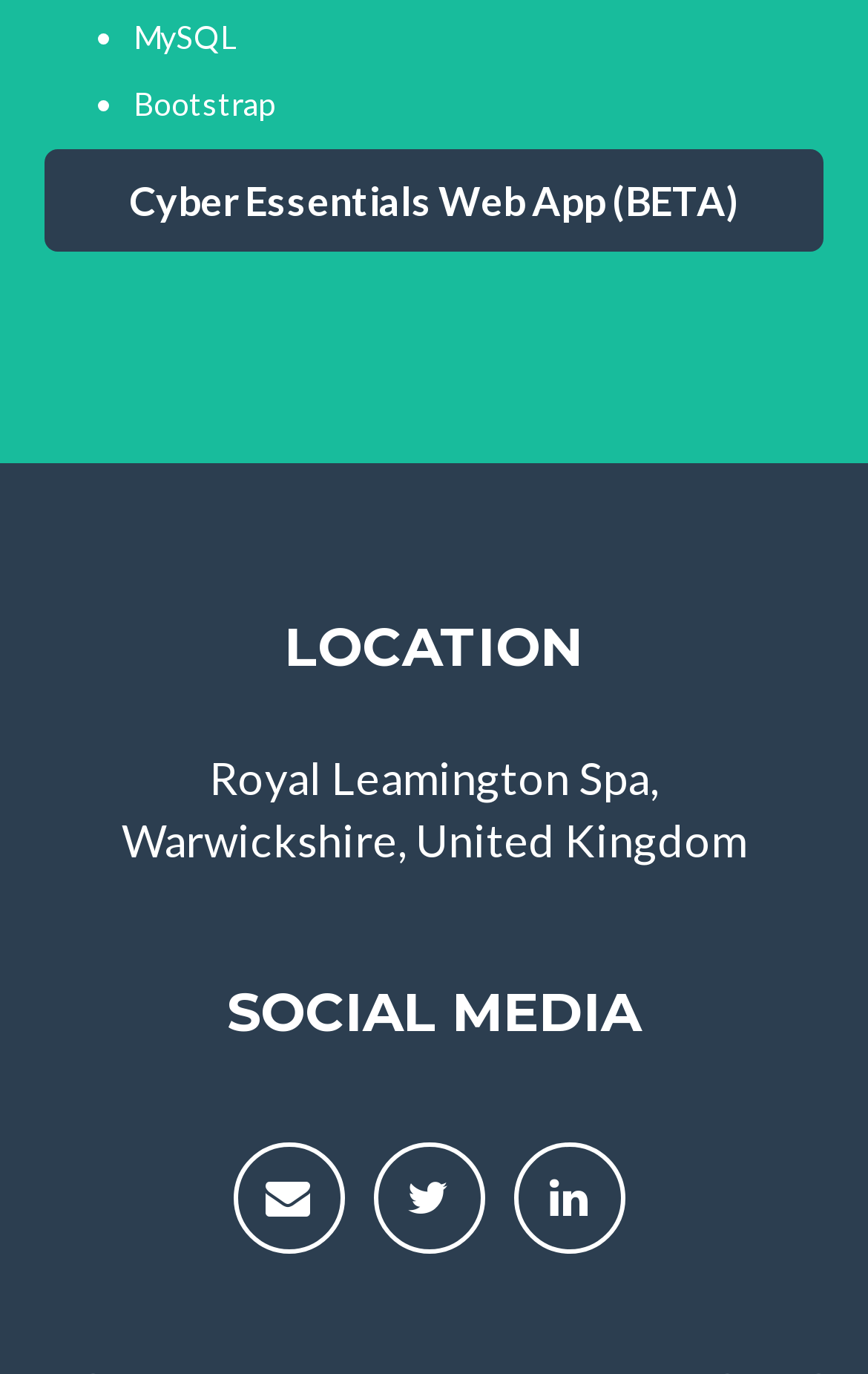What is the country where the company is located?
Provide a one-word or short-phrase answer based on the image.

United Kingdom